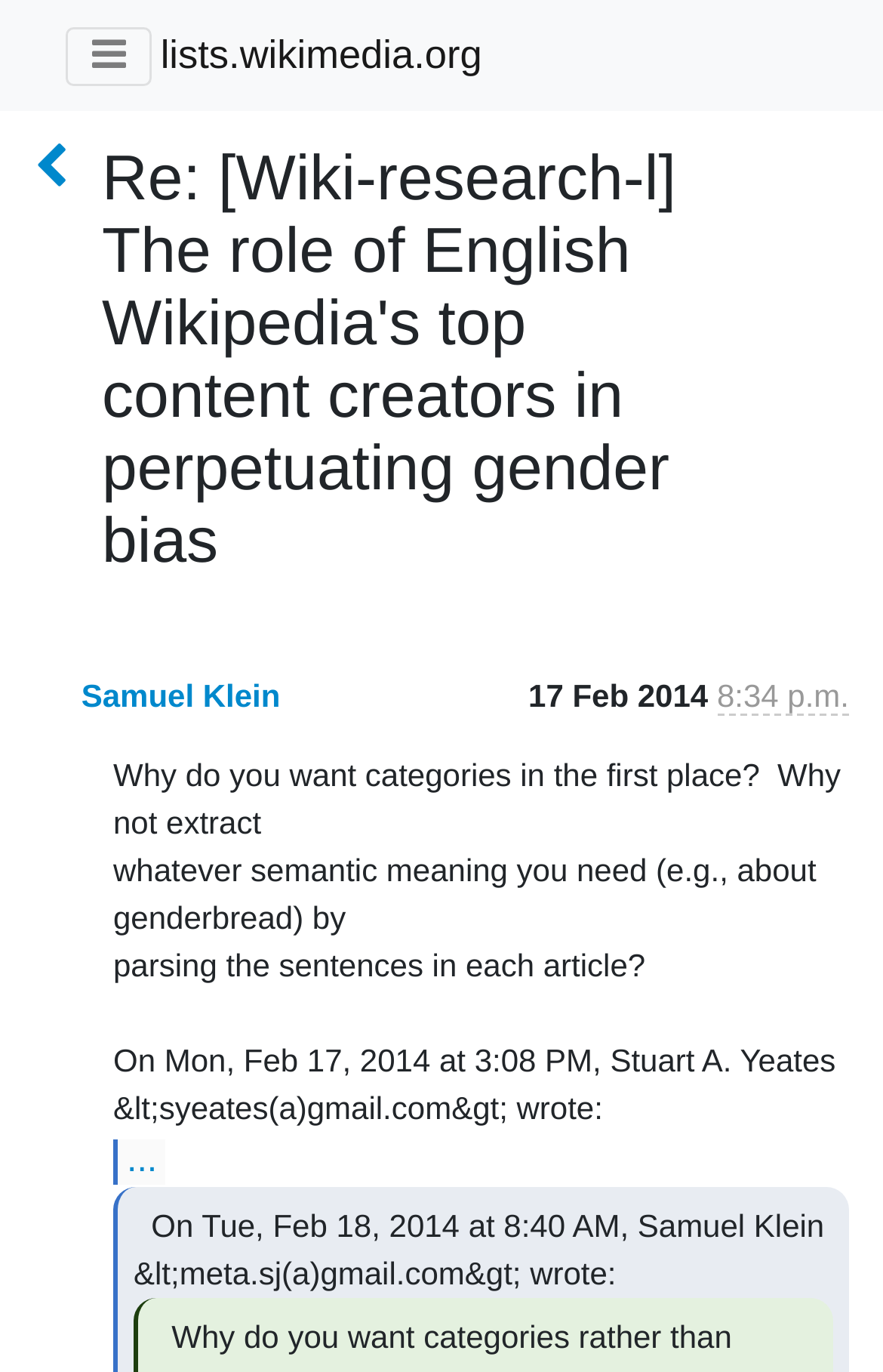Give a succinct answer to this question in a single word or phrase: 
What is the sender's time of the email?

Feb. 17, 2014, 3:34 p.m.